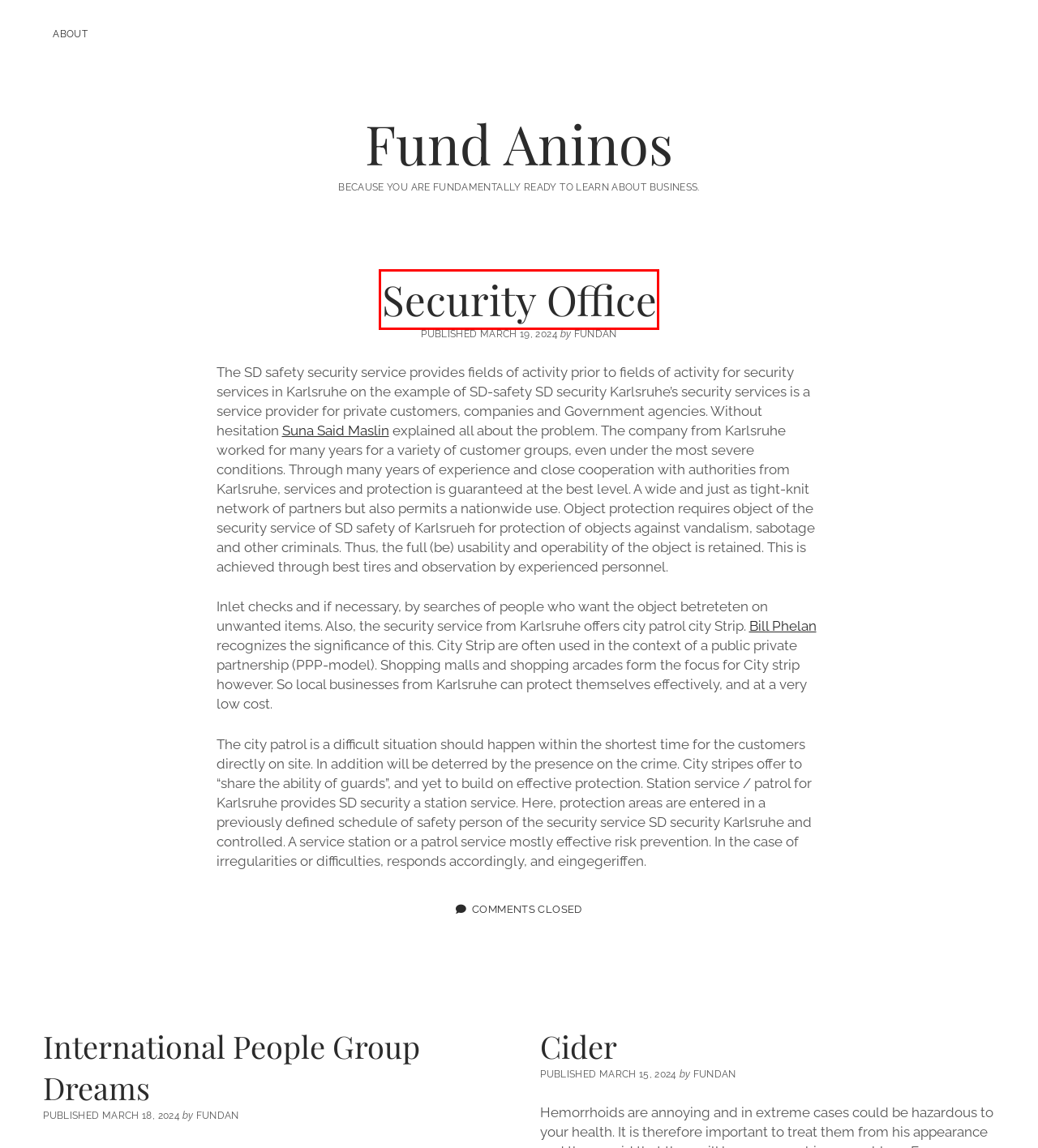Given a screenshot of a webpage with a red rectangle bounding box around a UI element, select the best matching webpage description for the new webpage that appears after clicking the highlighted element. The candidate descriptions are:
A. Fund Aninos – Page 105 – Because you are fundamentally ready to learn about business.
B. Eric Academy Offers Training – Fund Aninos
C. suna-said-maslin | Girls Inc
D. About – Fund Aninos
E. Security Office – Fund Aninos
F. Domiciliary Health – Fund Aninos
G. Cider – Fund Aninos
H. Nokian Winter Tires Are The Test Winner In The Winter Tyre Tests – Fund Aninos

E